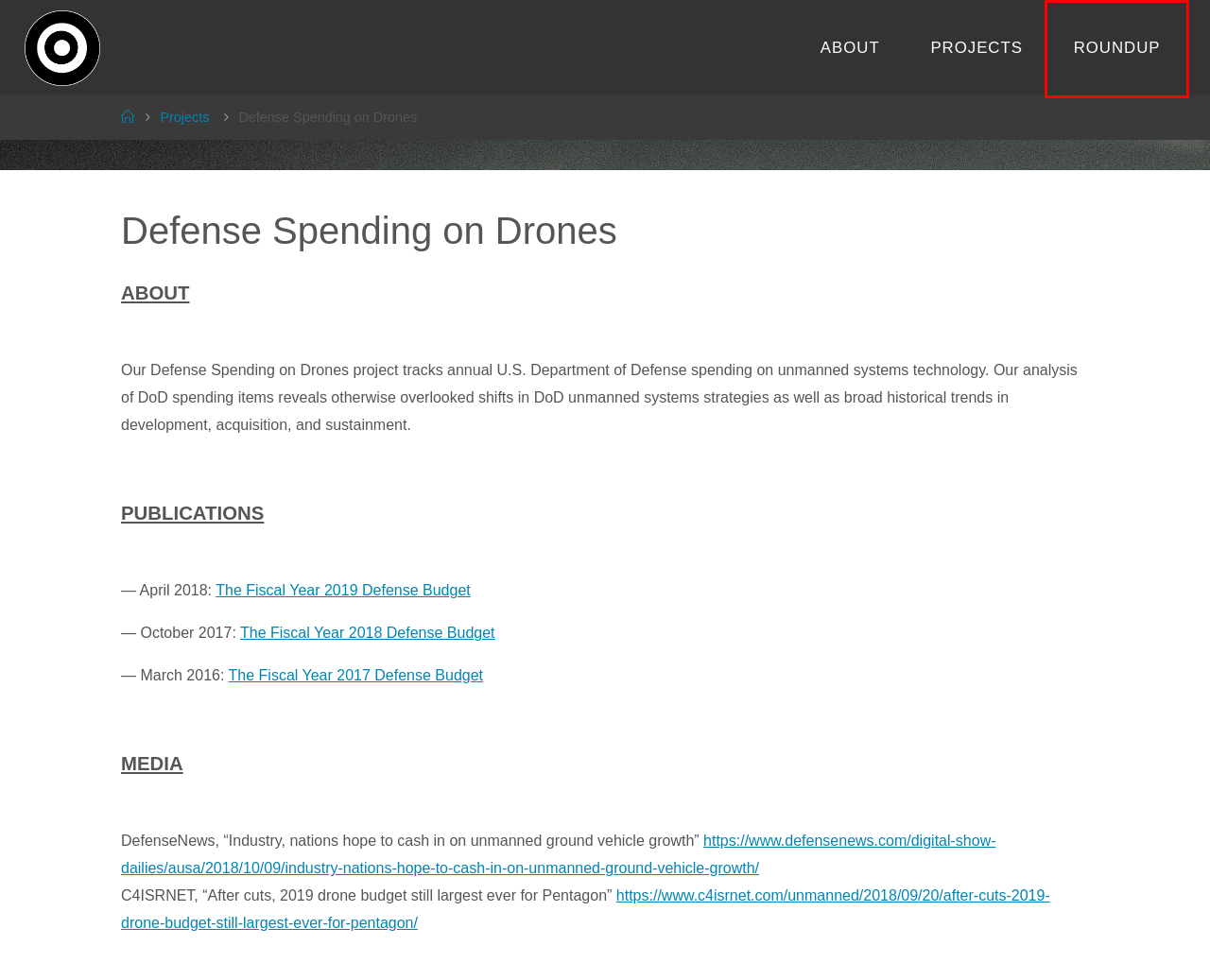Review the screenshot of a webpage that includes a red bounding box. Choose the most suitable webpage description that matches the new webpage after clicking the element within the red bounding box. Here are the candidates:
A. Roundup
B. About
C. After cuts, 2019 drone budget still largest ever for Pentagon
D. Drones in the FY 2018 Defense Budget
E. Industry, nations hope to cash in on unmanned ground vehicle growth
F. Drones in the FY17 Defense Budget
G. Drones in the FY 2019 Defense Budget
H. Projects

A